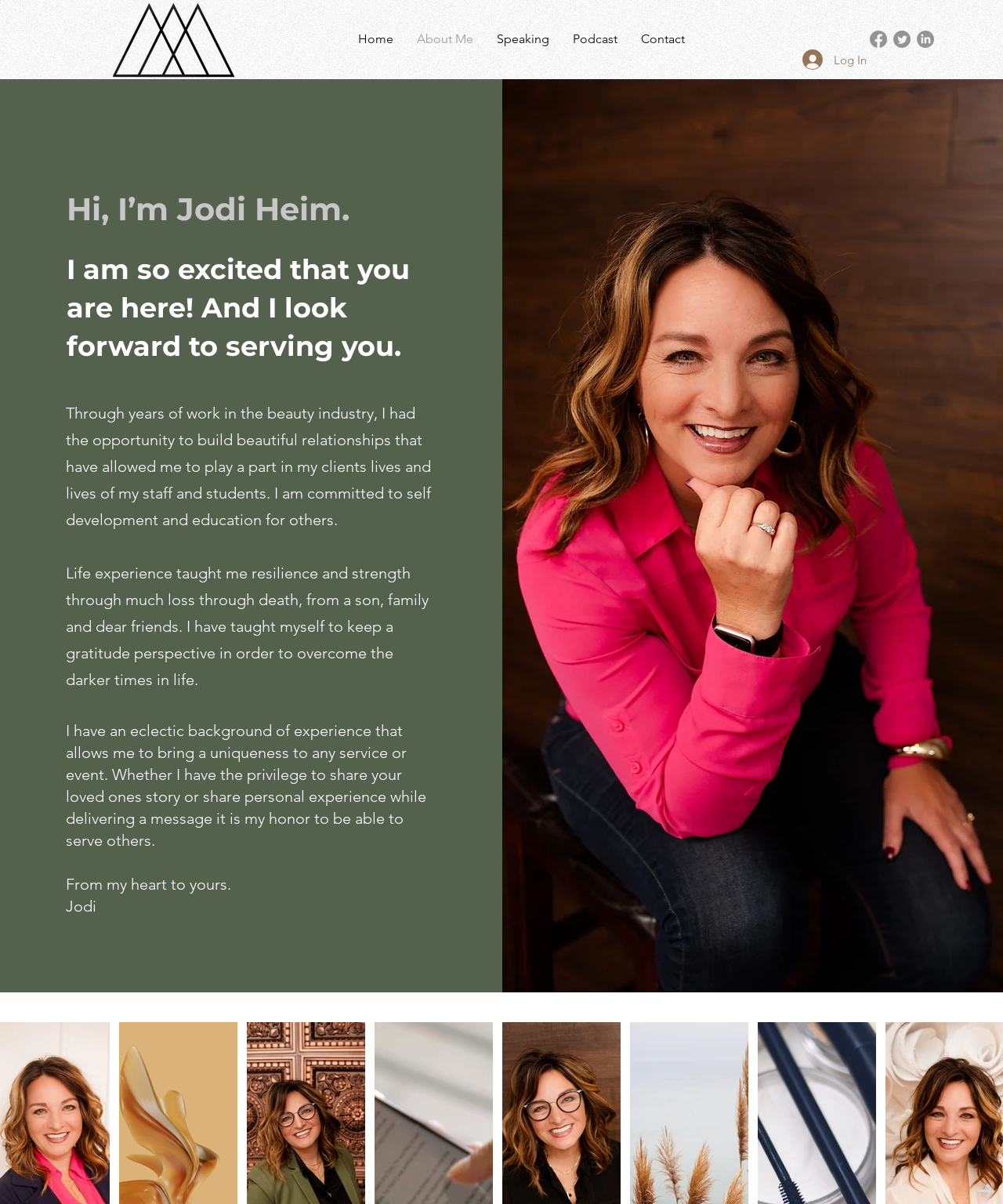Answer the question in a single word or phrase:
What is the tone of Jodi Heim's message?

Positive and uplifting